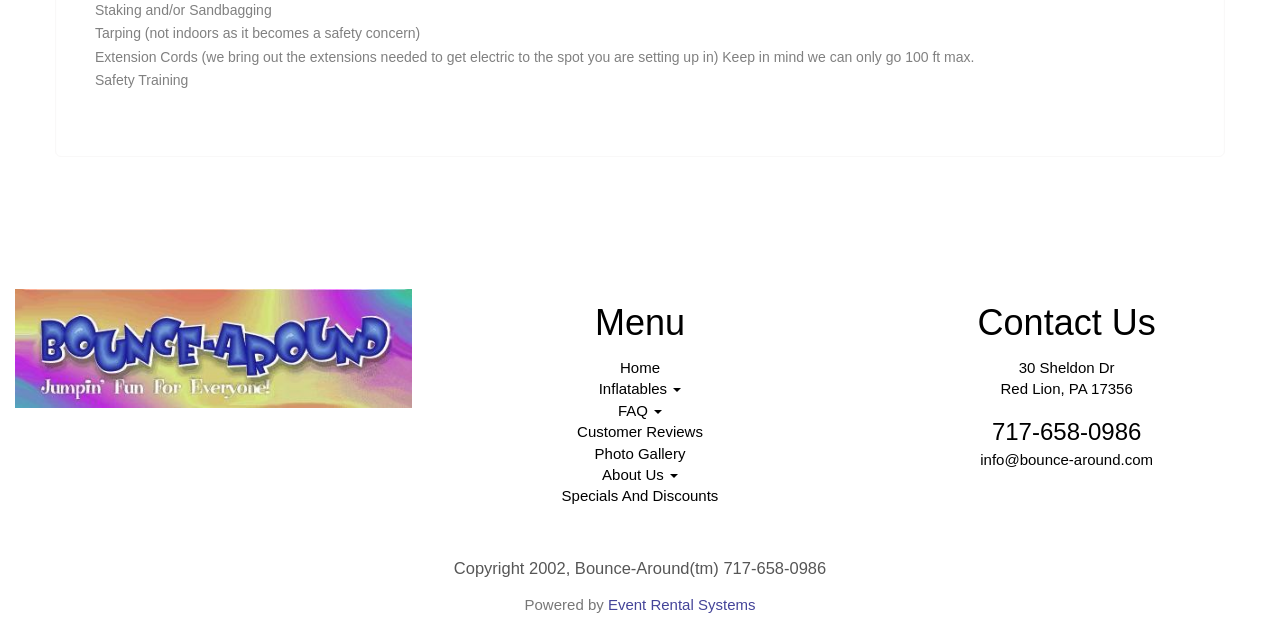What services does Bounce-Around offer?
Your answer should be a single word or phrase derived from the screenshot.

Staking, Sandbagging, Tarping, etc.